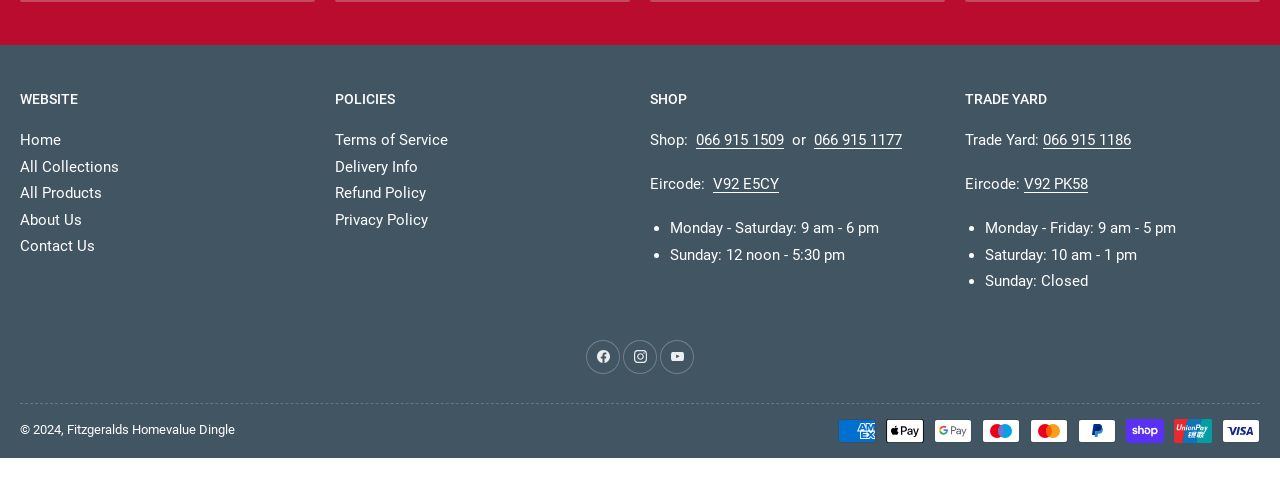Provide a single word or phrase answer to the question: 
What is the phone number for the shop?

066 915 1509